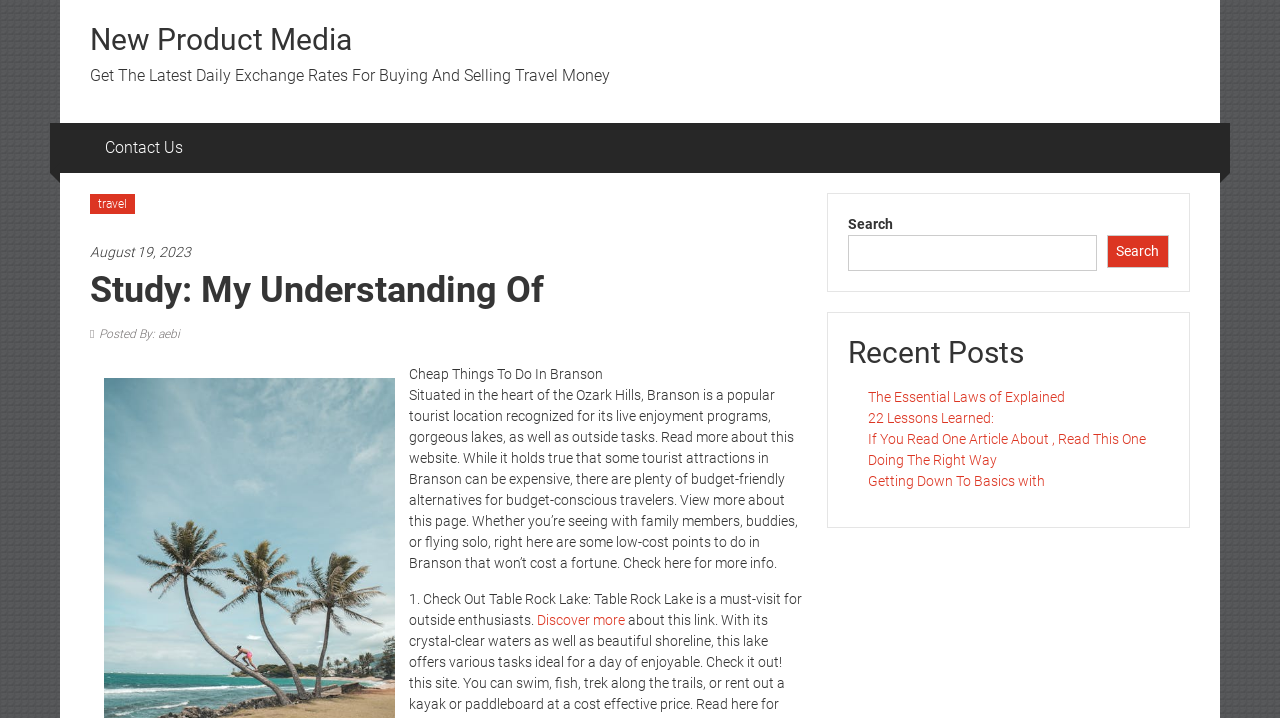Locate the bounding box coordinates of the element you need to click to accomplish the task described by this instruction: "Search for travel".

[0.662, 0.327, 0.857, 0.377]